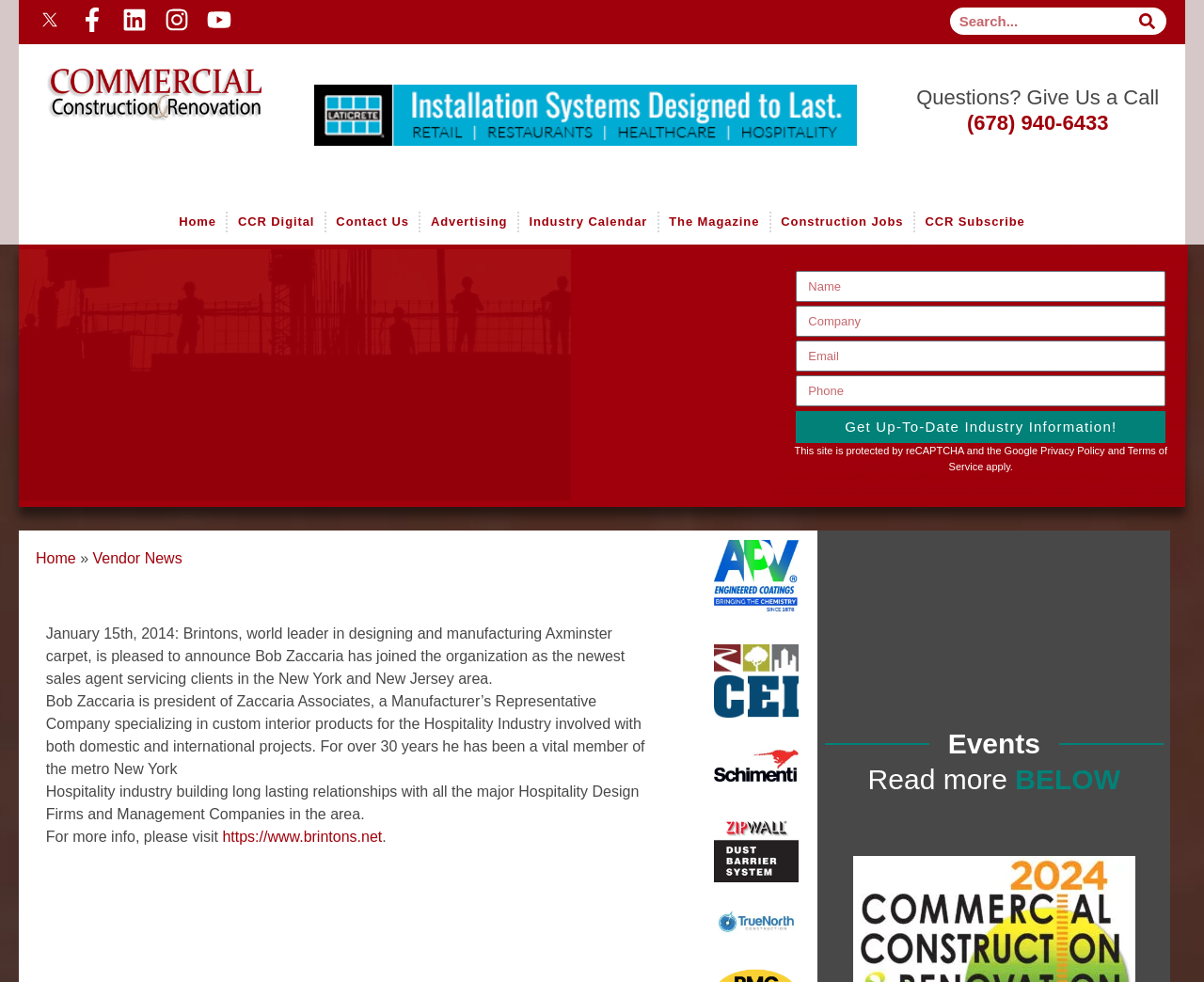Kindly determine the bounding box coordinates of the area that needs to be clicked to fulfill this instruction: "Visit Facebook page".

[0.066, 0.007, 0.087, 0.032]